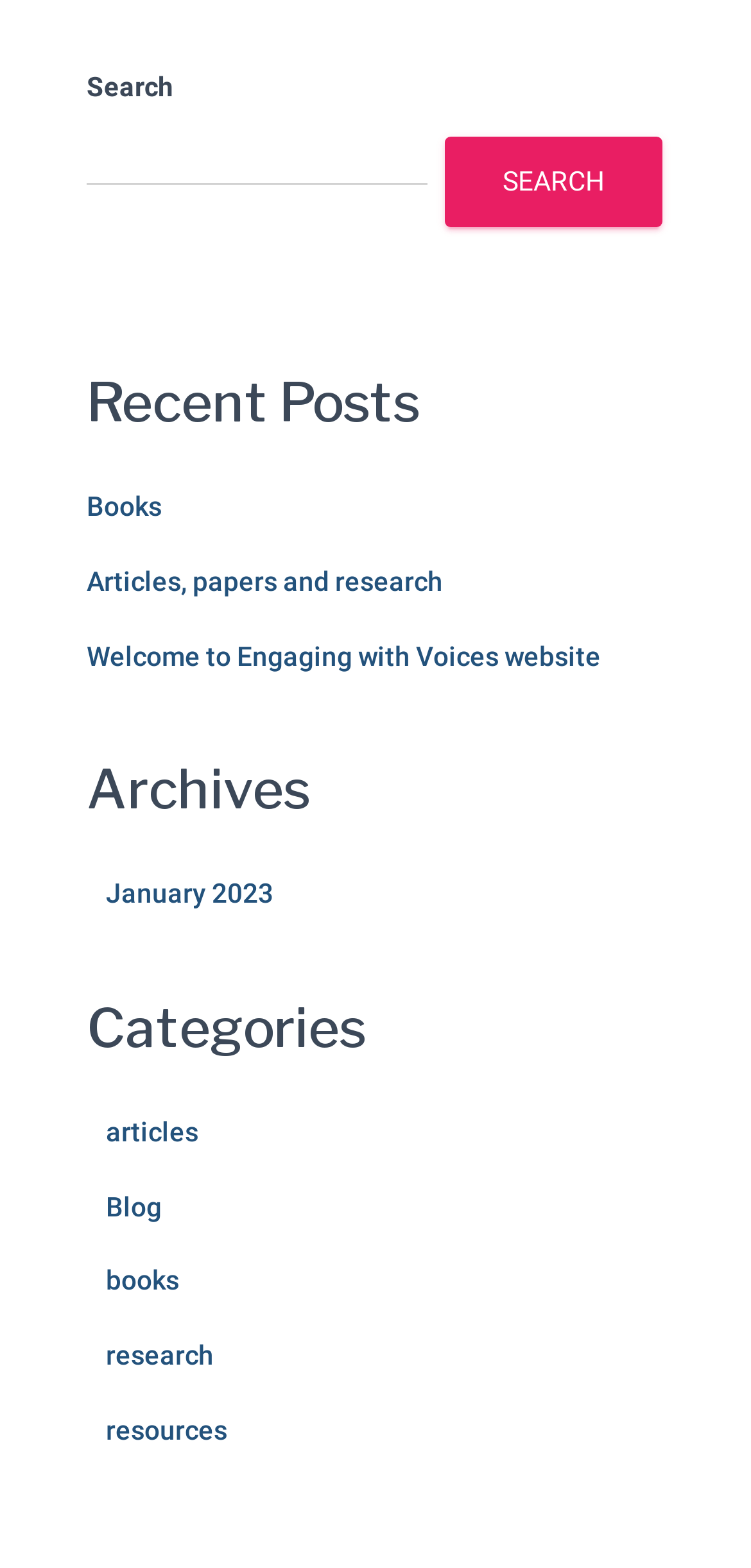Determine the coordinates of the bounding box that should be clicked to complete the instruction: "read articles". The coordinates should be represented by four float numbers between 0 and 1: [left, top, right, bottom].

[0.141, 0.712, 0.264, 0.732]